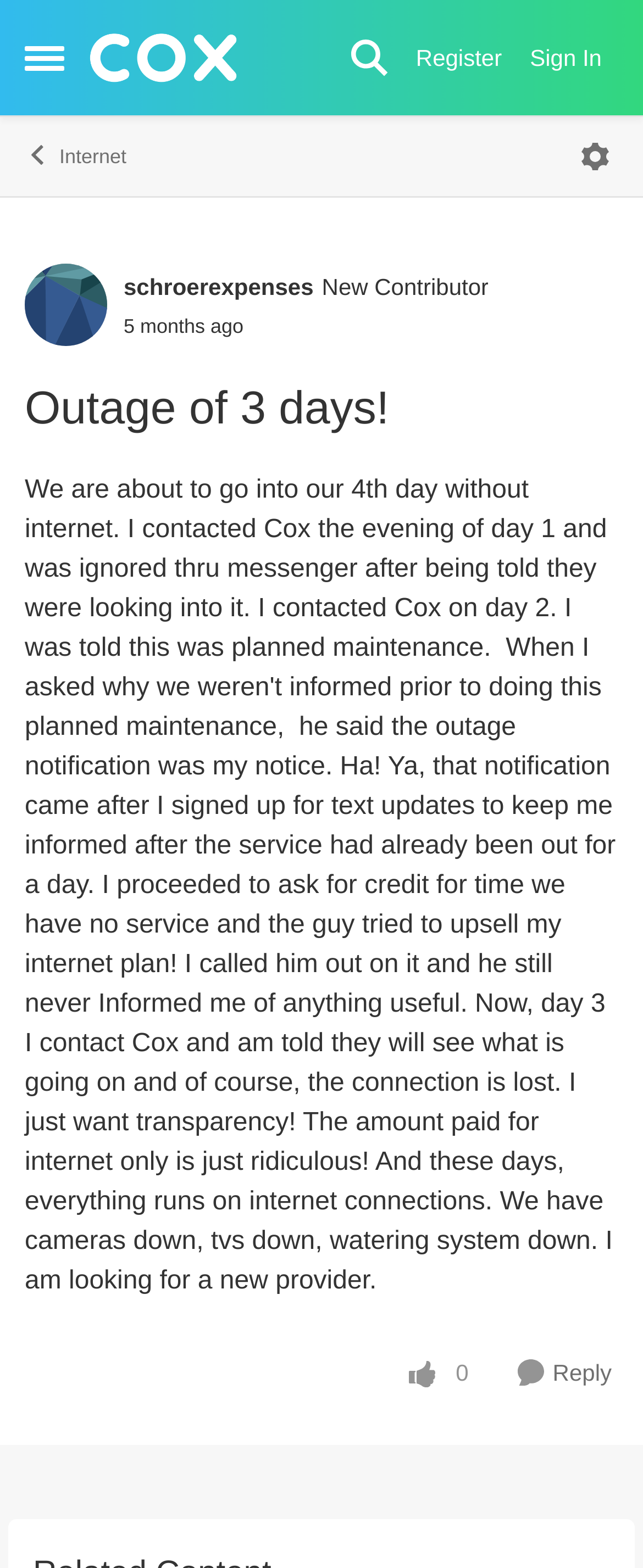Please specify the bounding box coordinates of the region to click in order to perform the following instruction: "Like the post".

[0.622, 0.862, 0.693, 0.89]